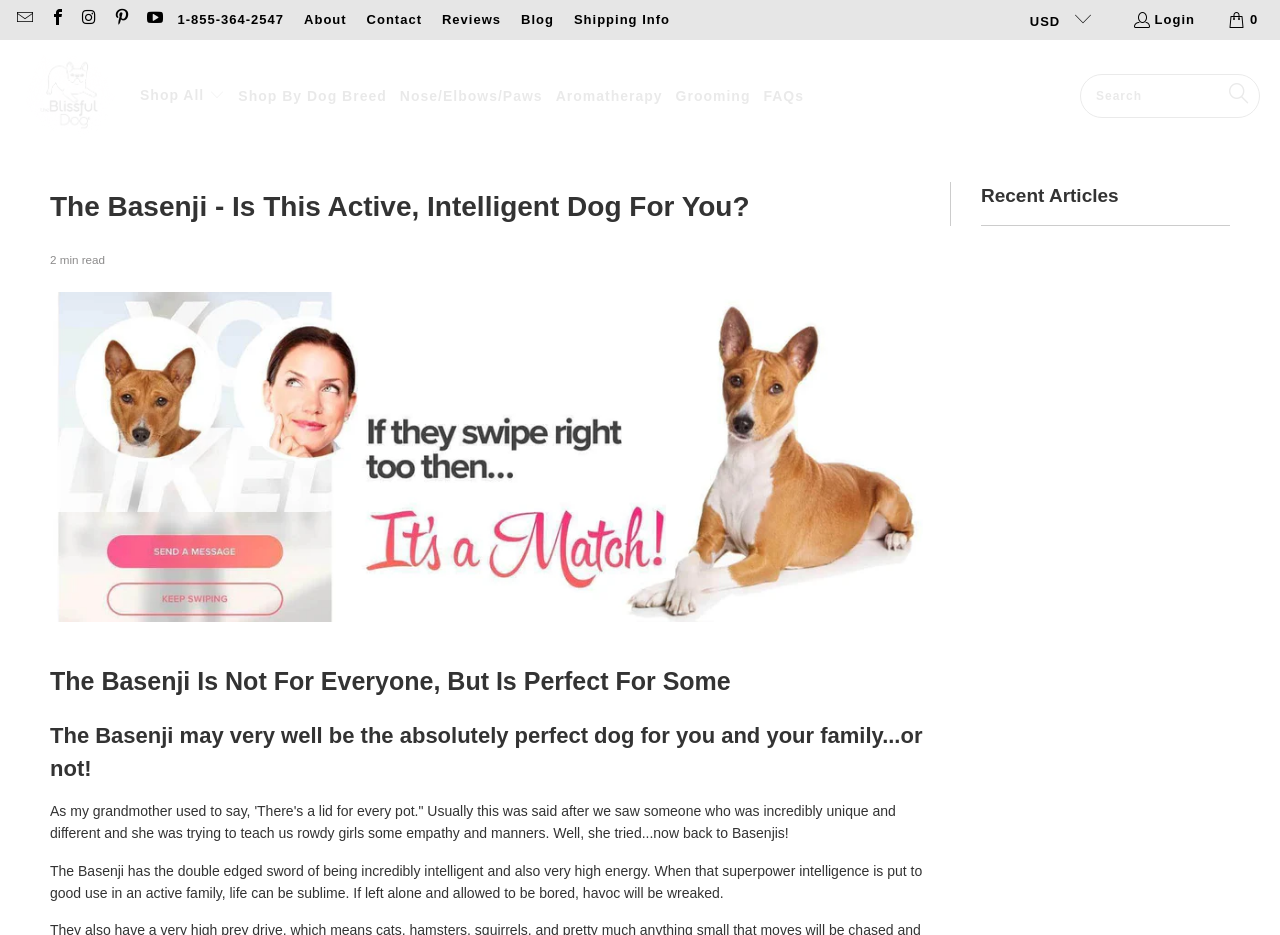What is the theme of the images on this webpage?
Using the information presented in the image, please offer a detailed response to the question.

The webpage has multiple images, including one with the alt text 'The Basenji - Is This Active, Intelligent Dog For You?', suggesting that the theme of the images on this webpage is related to dogs, specifically Basenji dogs.